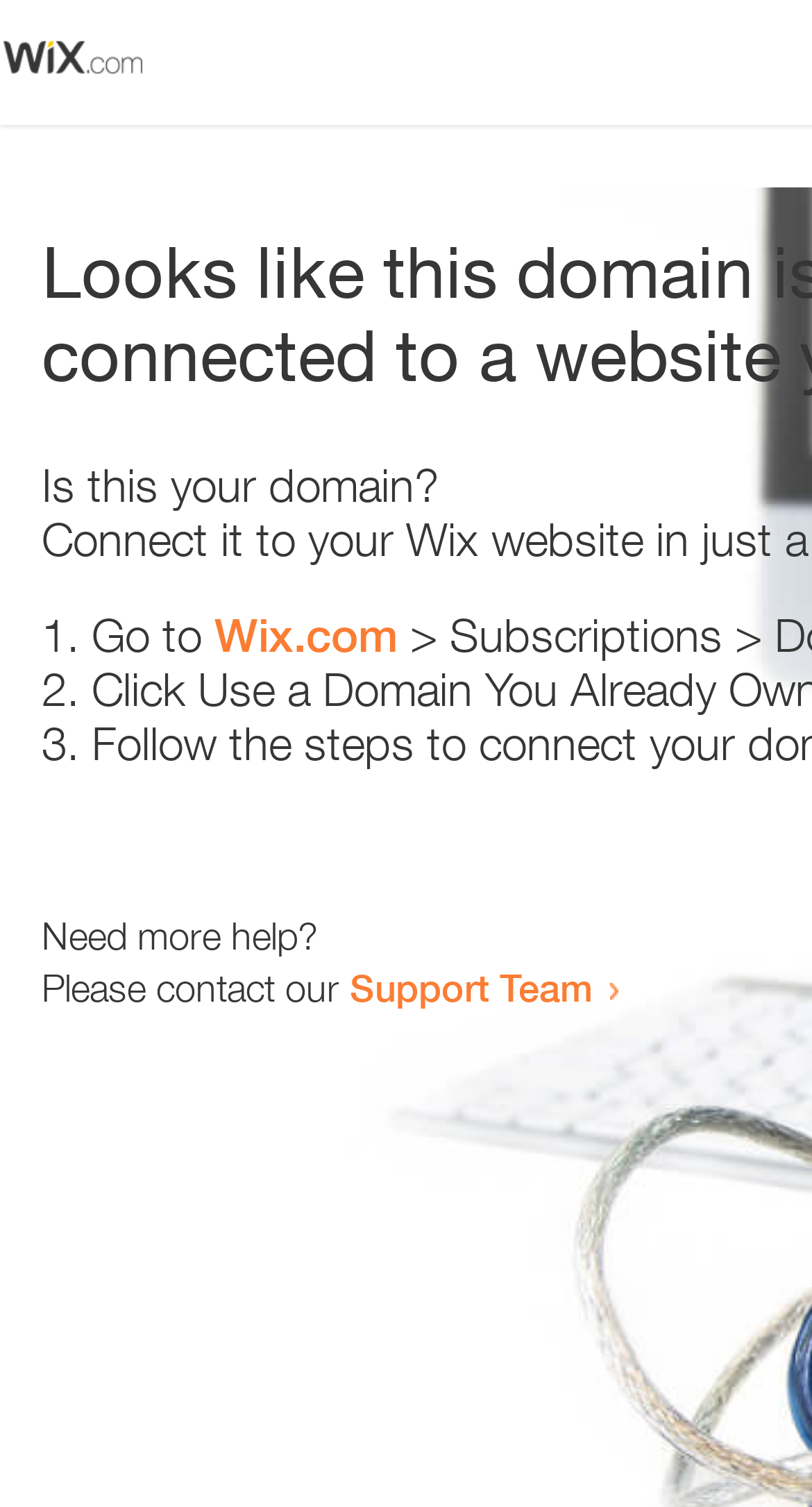Respond to the question below with a single word or phrase: What is the domain being referred to?

Wix.com